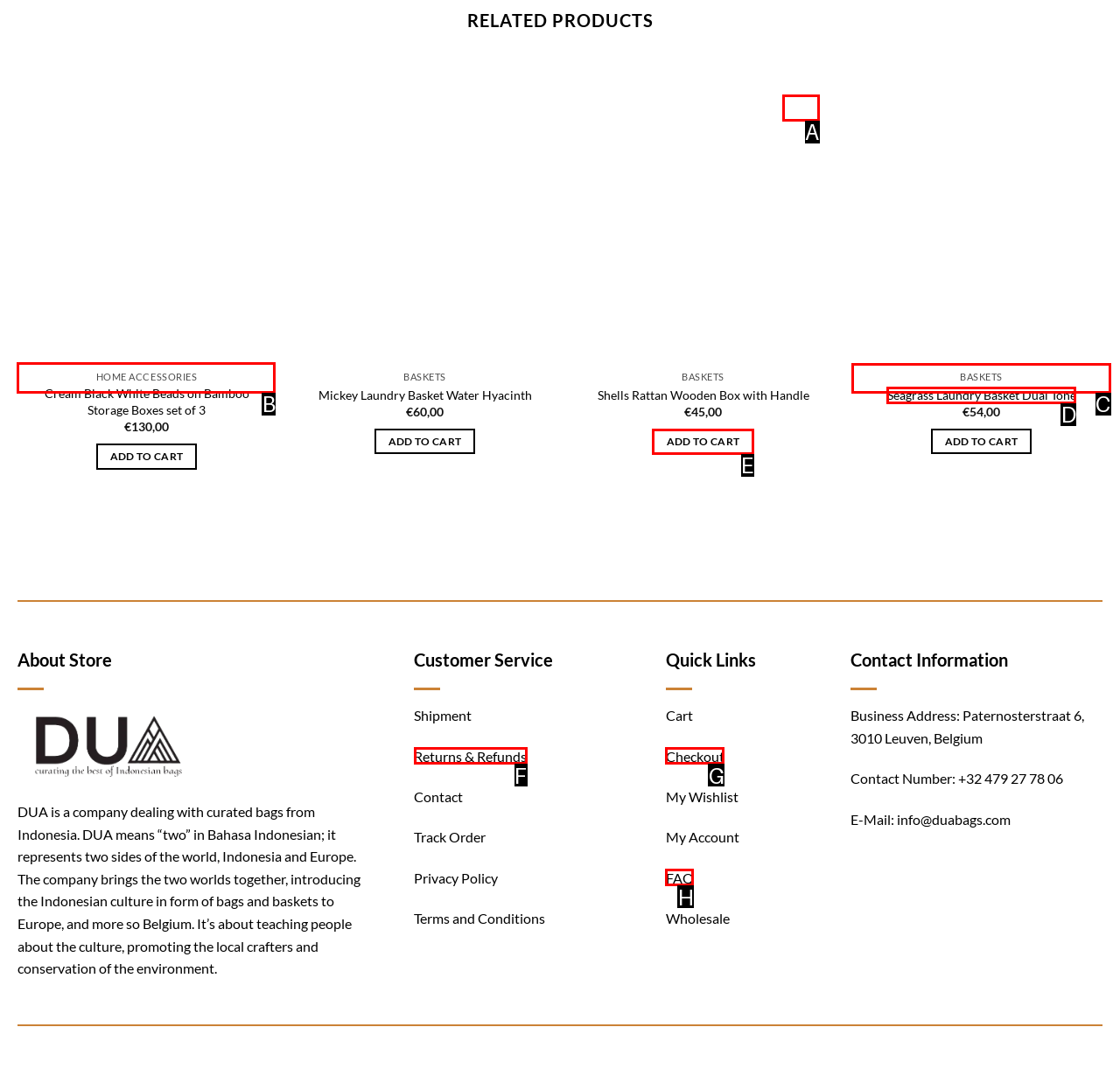Tell me which one HTML element I should click to complete the following task: View product details Answer with the option's letter from the given choices directly.

B